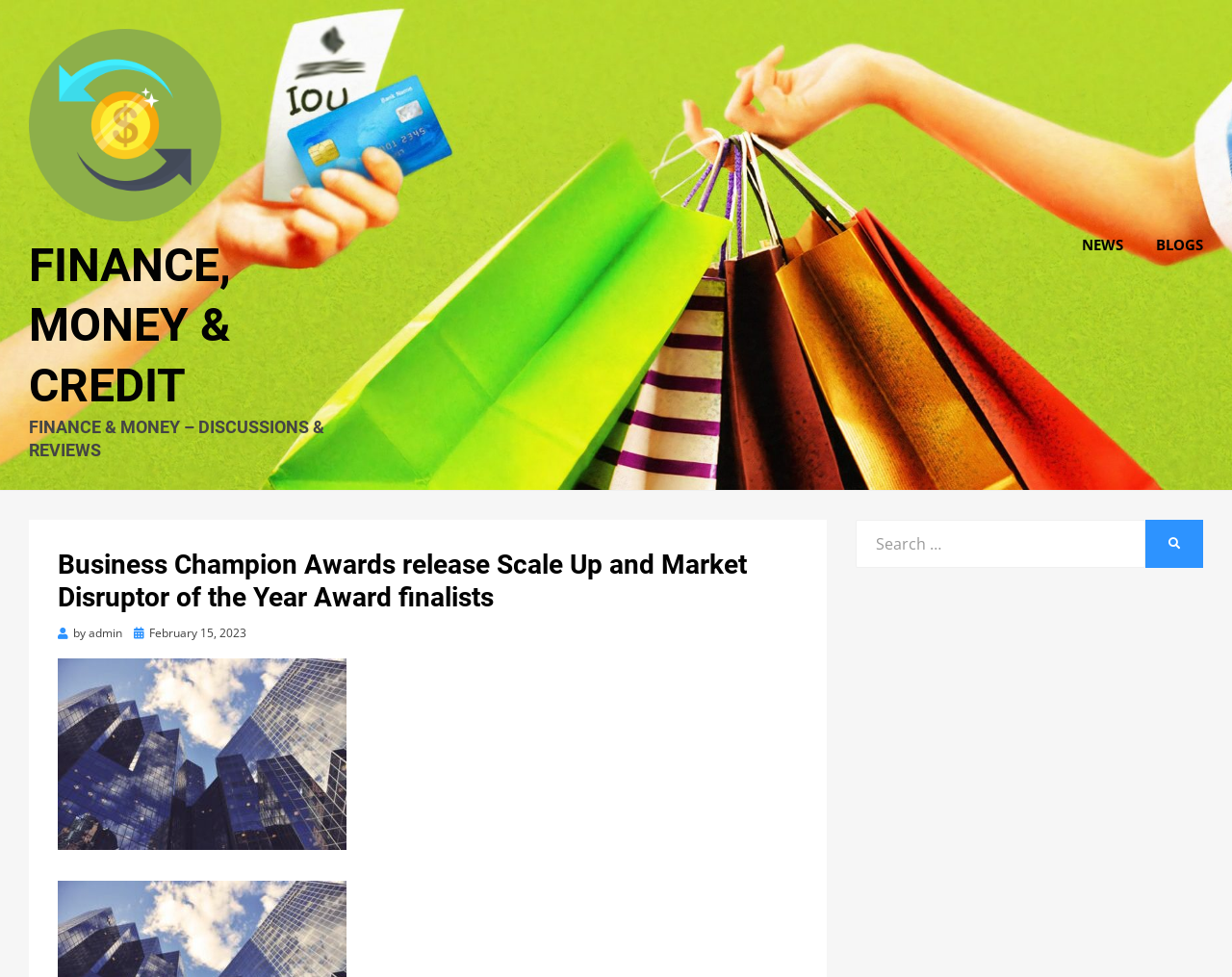Describe every aspect of the webpage comprehensively.

The webpage appears to be a news article or blog post about the Business Champion Awards, specifically the release of the Scale Up and Market Disruptor of the Year Award finalists. 

At the top left of the page, there is a link to "Finance, Money & Credit" accompanied by an image with the same description. Below this, there is another link with the same text but in all capital letters. A static text "FINANCE & MONEY – DISCUSSIONS & REVIEWS" is positioned below these links.

On the top right side of the page, there are two links, "NEWS" and "BLOGS", placed side by side.

The main content of the page is a news article or blog post with a heading that reads "Business Champion Awards release Scale Up and Market Disruptor of the Year Award finalists". Below the heading, there is a static text "by" followed by a link to "admin". The posting date "February 15, 2023" is displayed next to the author's name, accompanied by a small icon. 

An image is positioned to the right of the posting date. 

At the bottom of the page, there is a search bar with a placeholder text "Search for:" and a search button with a magnifying glass icon.